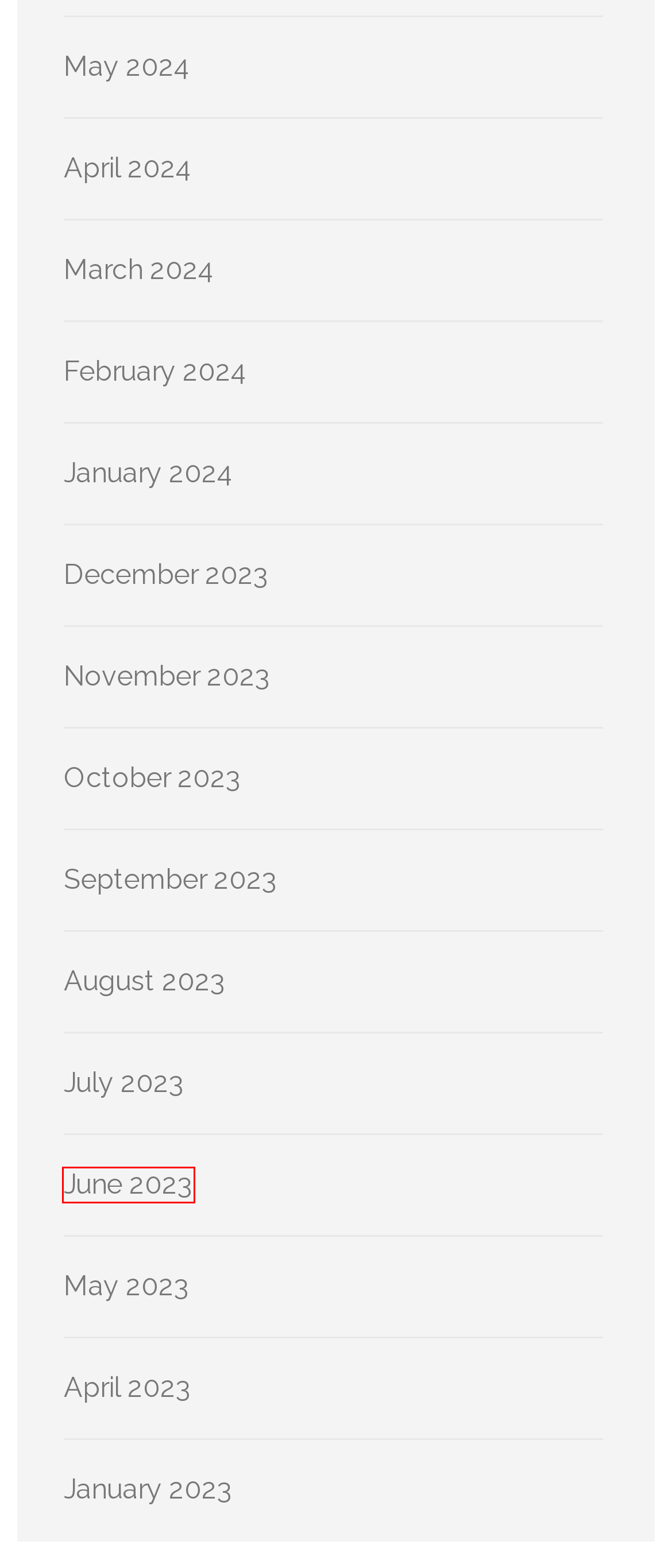Analyze the screenshot of a webpage with a red bounding box and select the webpage description that most accurately describes the new page resulting from clicking the element inside the red box. Here are the candidates:
A. December 2023 – EnlightenedEdge
B. January 2024 – EnlightenedEdge
C. September 2023 – EnlightenedEdge
D. August 2023 – EnlightenedEdge
E. July 2023 – EnlightenedEdge
F. June 2023 – EnlightenedEdge
G. February 2024 – EnlightenedEdge
H. April 2024 – EnlightenedEdge

F